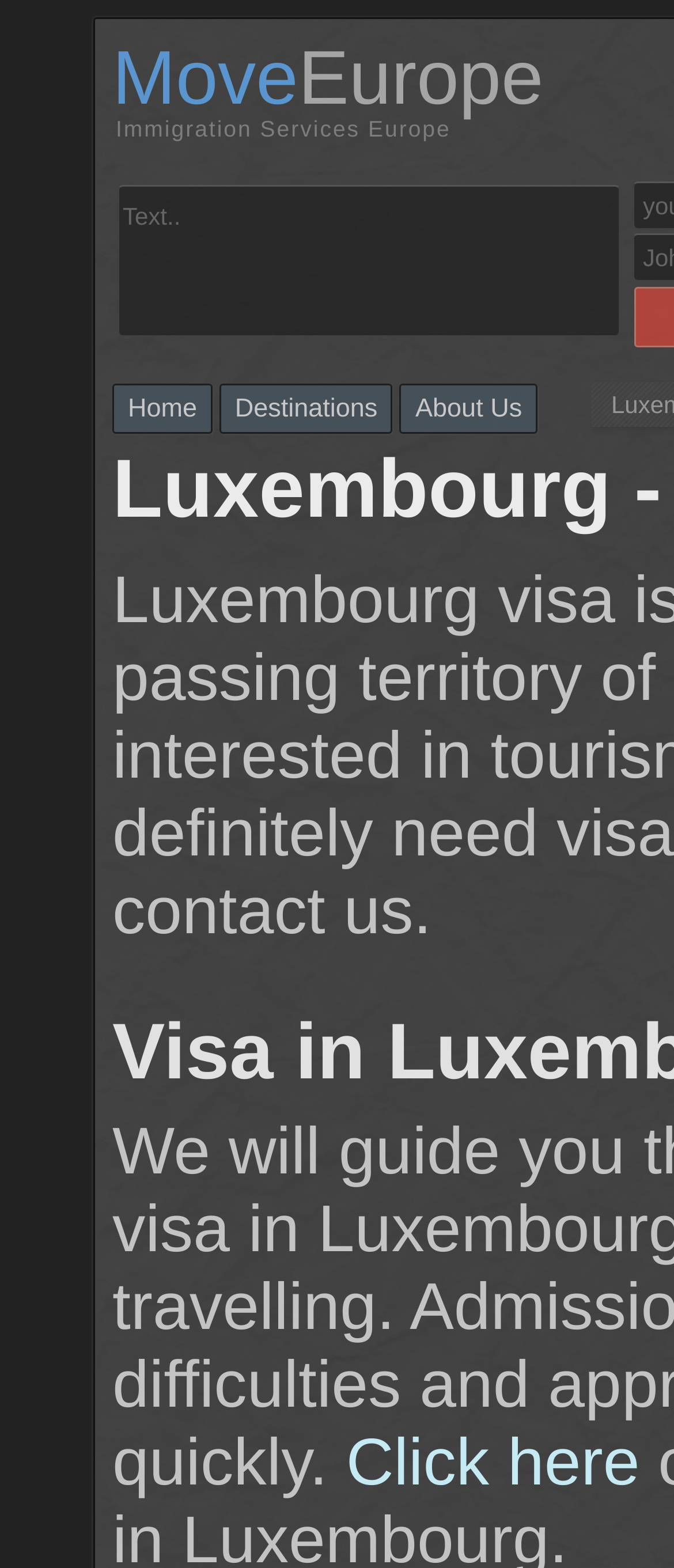Use the information in the screenshot to answer the question comprehensively: What is the name of the immigration service?

The name of the immigration service can be found in the top-left corner of the webpage, where it says 'MoveEurope Immigration Services Europe'.